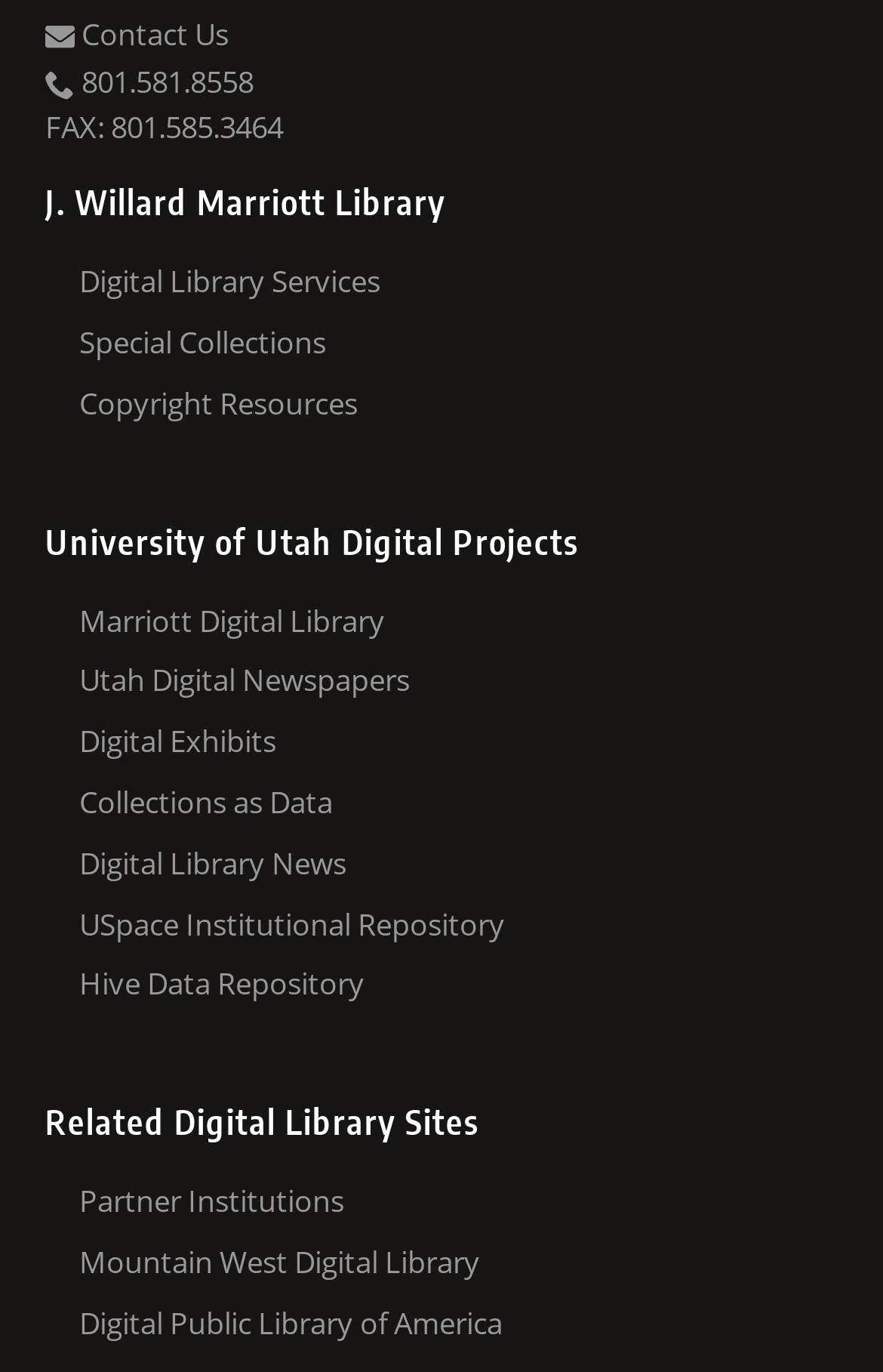Locate the bounding box coordinates of the region to be clicked to comply with the following instruction: "Read Digital Library News". The coordinates must be four float numbers between 0 and 1, in the form [left, top, right, bottom].

[0.09, 0.168, 0.949, 0.212]